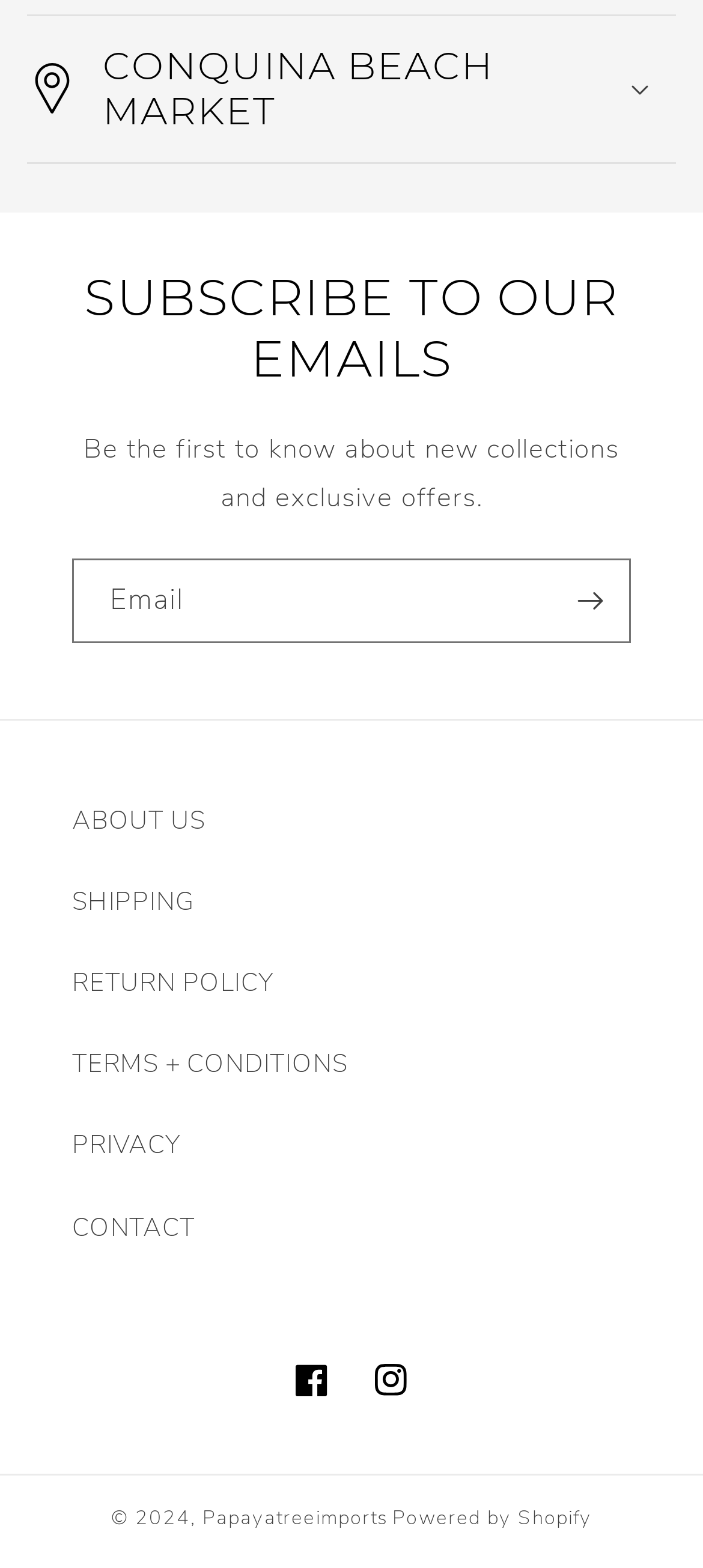What platform is the website powered by?
Answer the question with as much detail as possible.

The website is powered by Shopify, as indicated by the 'Powered by Shopify' link at the bottom of the page.